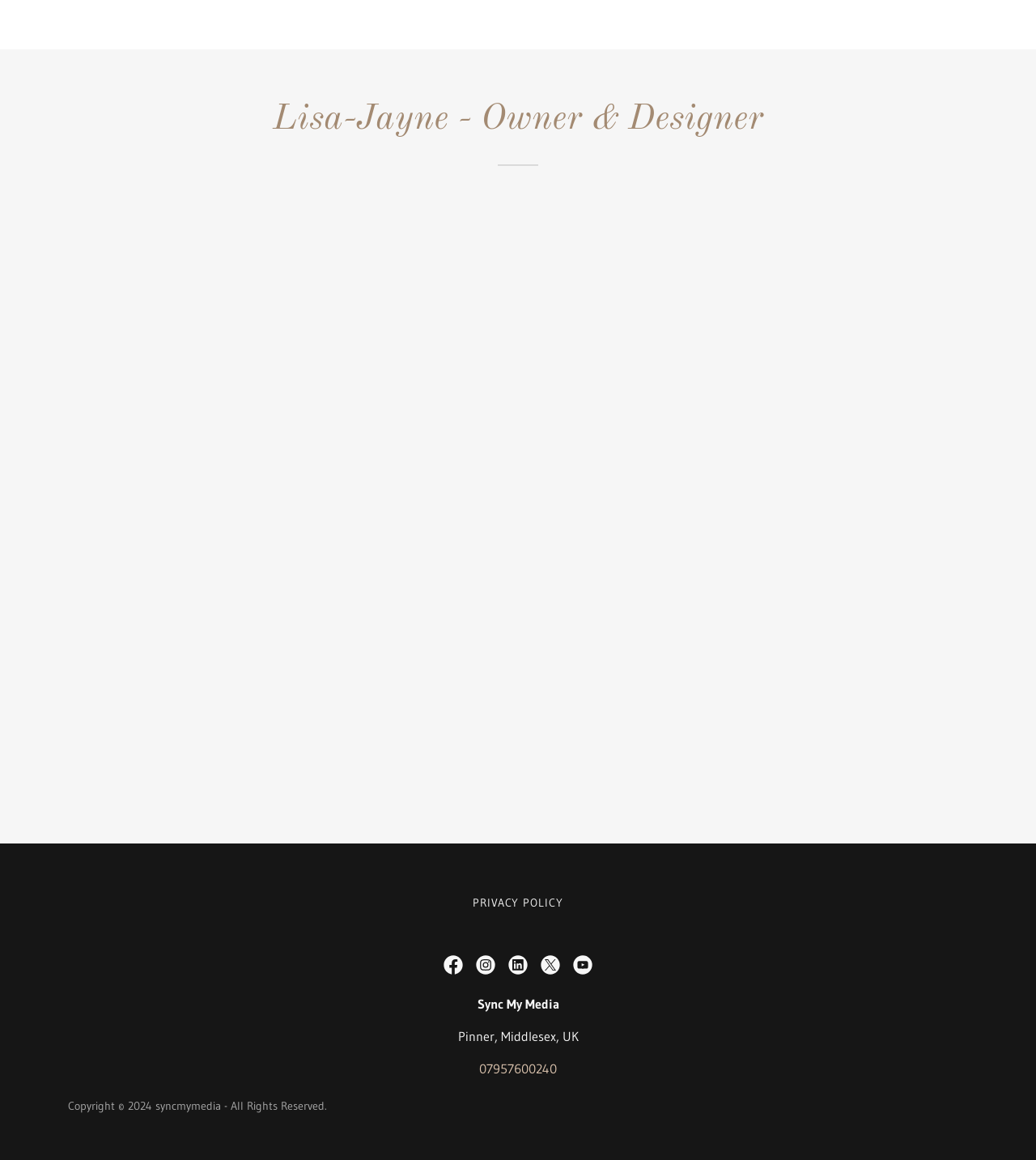What is the location of Sync My Media?
Based on the screenshot, provide a one-word or short-phrase response.

Pinner, Middlesex, UK